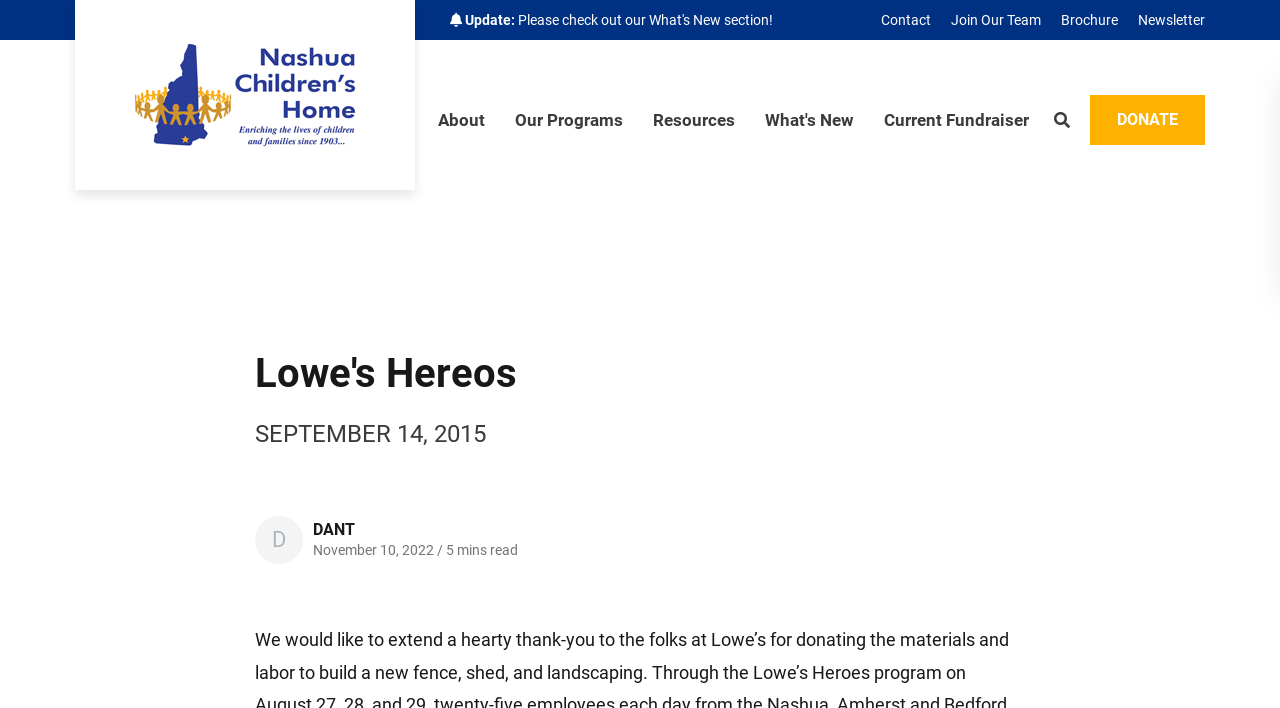Determine the bounding box coordinates for the clickable element to execute this instruction: "View the Mark S. Rowland Exemplary Service Award page". Provide the coordinates as four float numbers between 0 and 1, i.e., [left, top, right, bottom].

[0.355, 0.346, 0.645, 0.438]